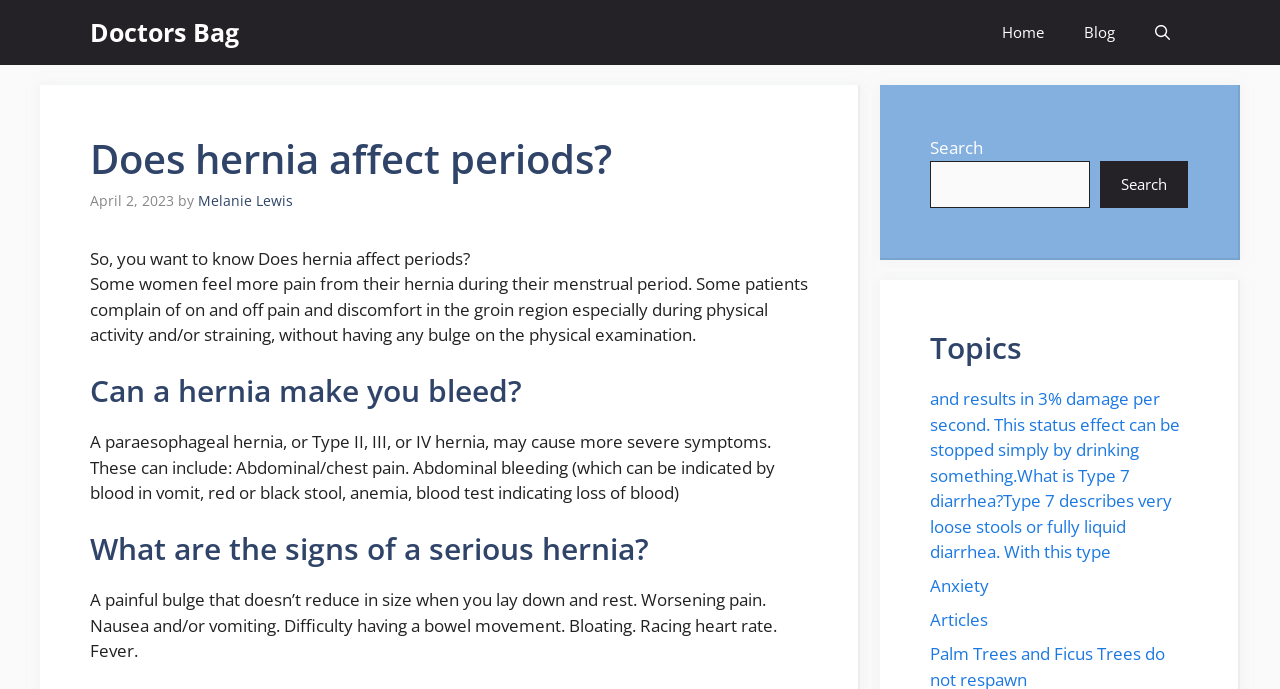Given the element description "Doctors Bag" in the screenshot, predict the bounding box coordinates of that UI element.

[0.07, 0.0, 0.187, 0.094]